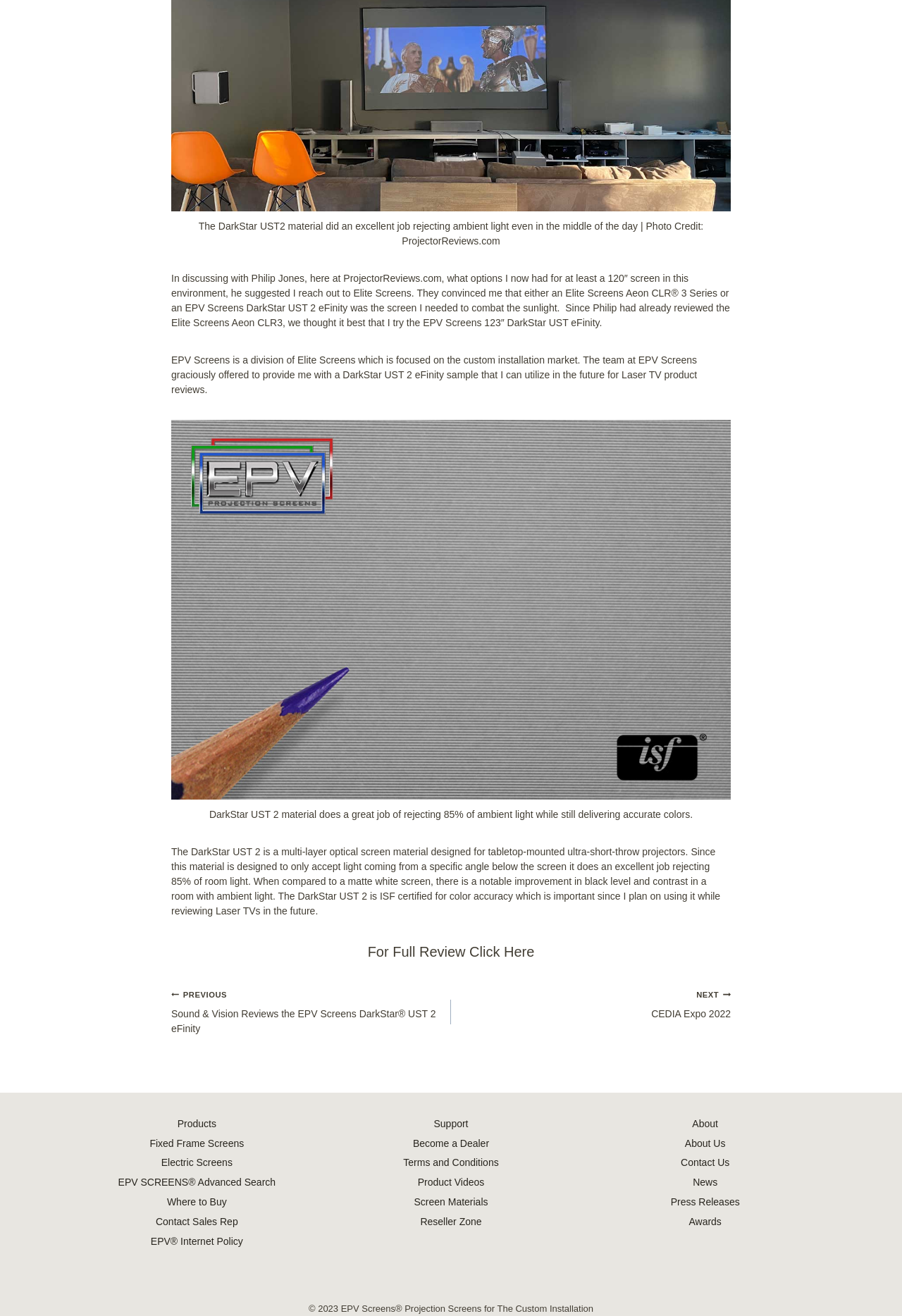What is the brand of the screen material?
Answer the question with just one word or phrase using the image.

EPV Screens